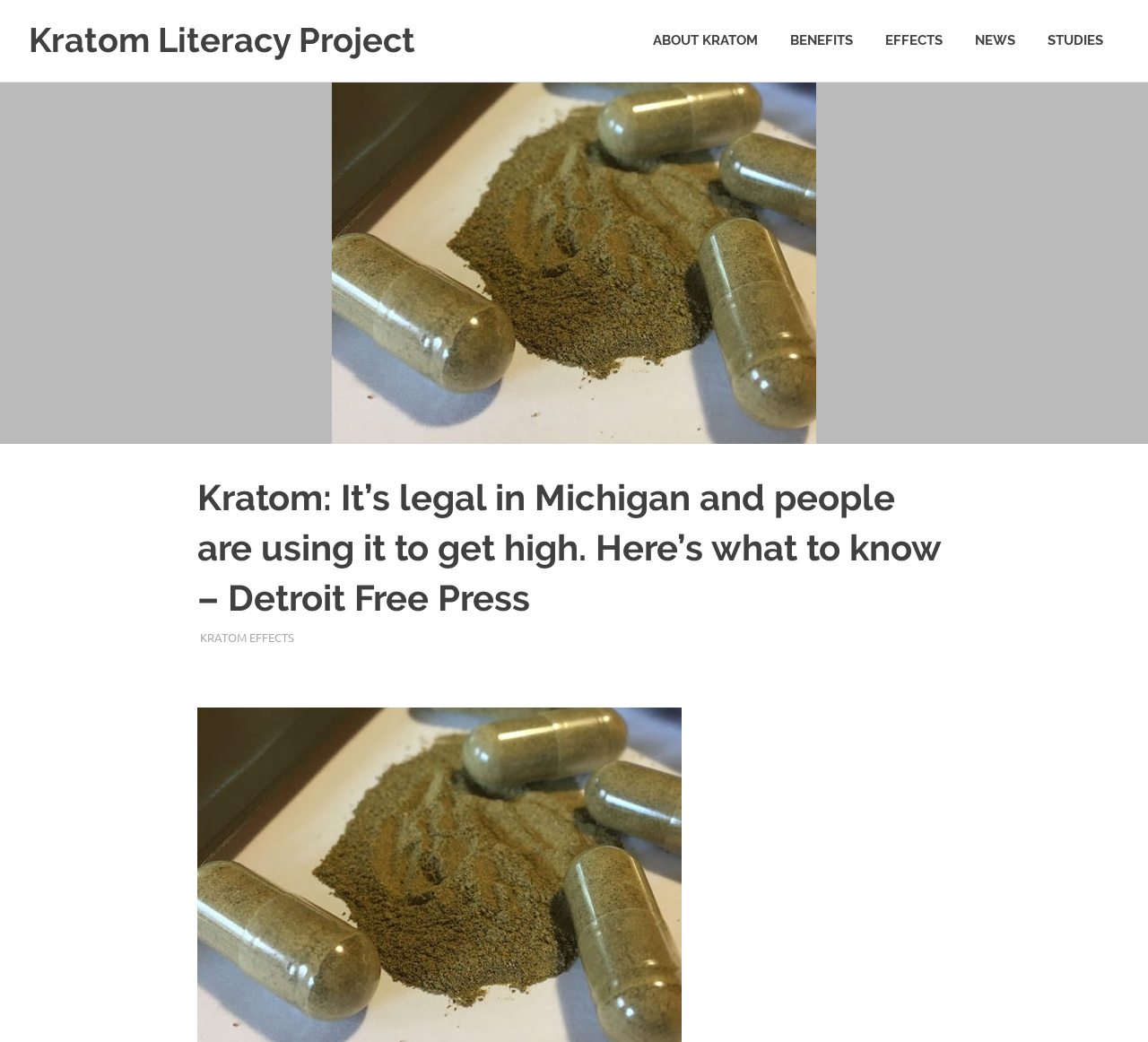Find the bounding box coordinates of the element to click in order to complete the given instruction: "Click on ABOUT TECHKUDI."

None